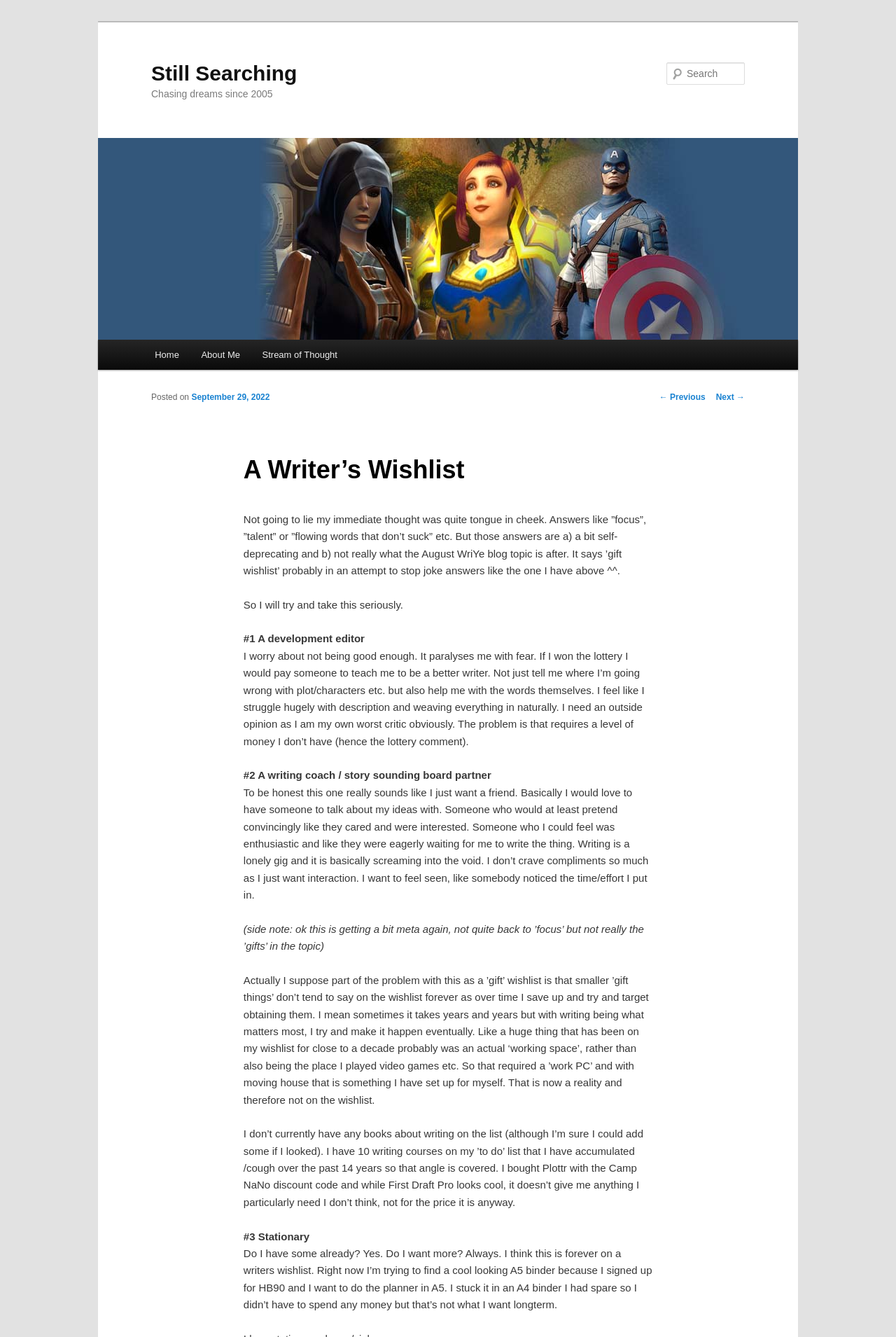Could you highlight the region that needs to be clicked to execute the instruction: "Search for something"?

[0.744, 0.047, 0.831, 0.063]